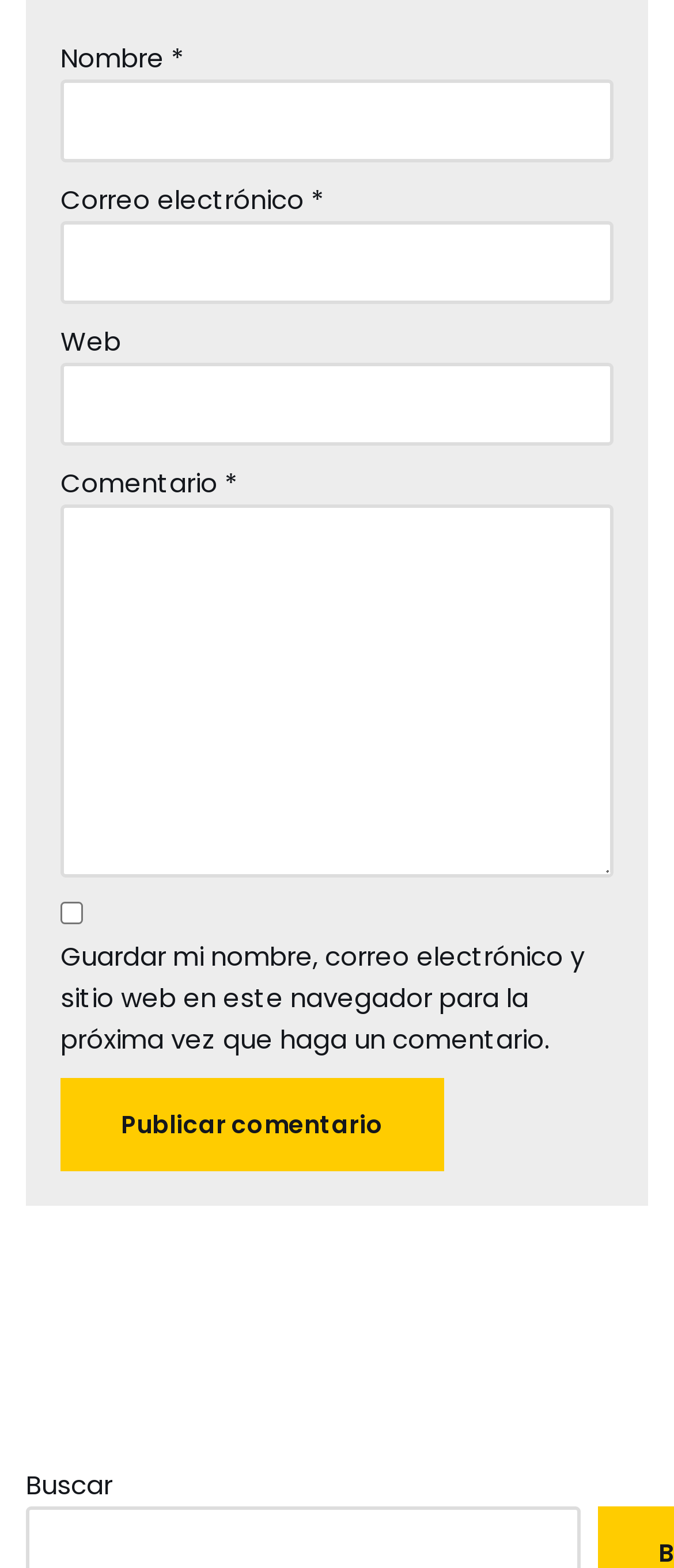Determine the bounding box coordinates for the UI element described. Format the coordinates as (top-left x, top-left y, bottom-right x, bottom-right y) and ensure all values are between 0 and 1. Element description: parent_node: Nombre * name="author"

[0.09, 0.051, 0.91, 0.103]